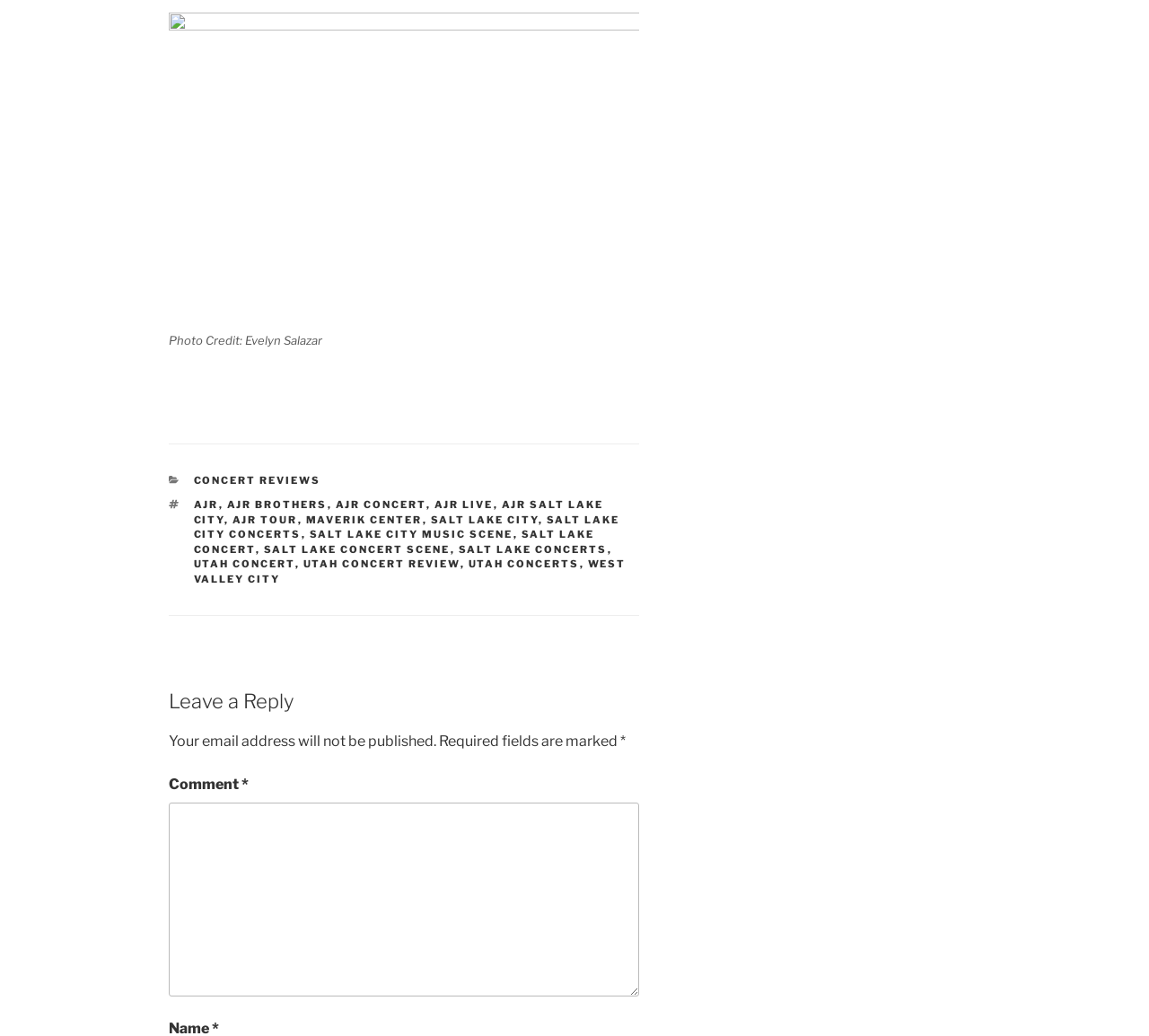Please specify the bounding box coordinates of the clickable region necessary for completing the following instruction: "visit NYC Digital Marketing Agency". The coordinates must consist of four float numbers between 0 and 1, i.e., [left, top, right, bottom].

None